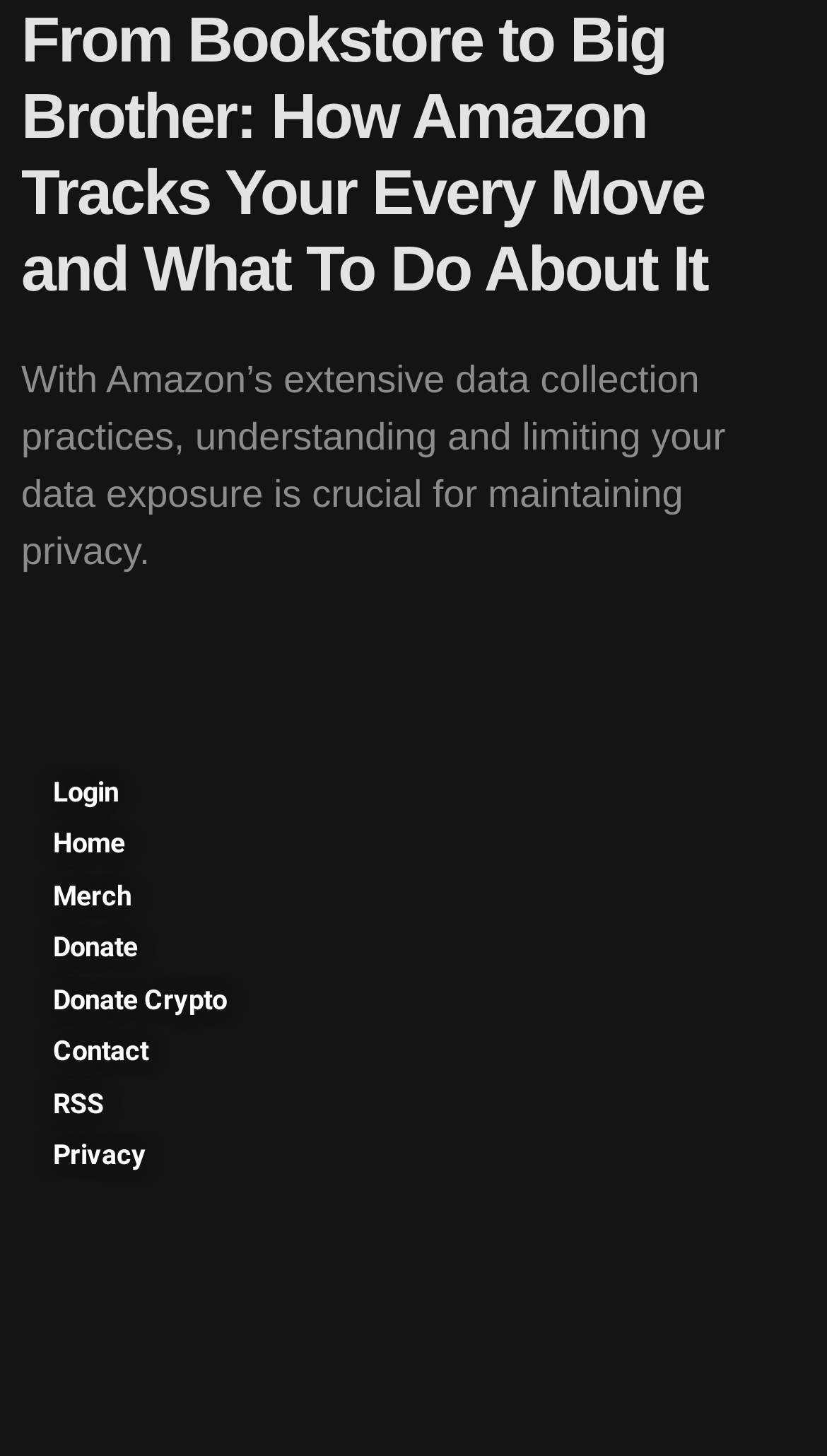Identify the bounding box for the UI element described as: "Donate Crypto". Ensure the coordinates are four float numbers between 0 and 1, formatted as [left, top, right, bottom].

[0.064, 0.673, 0.317, 0.701]